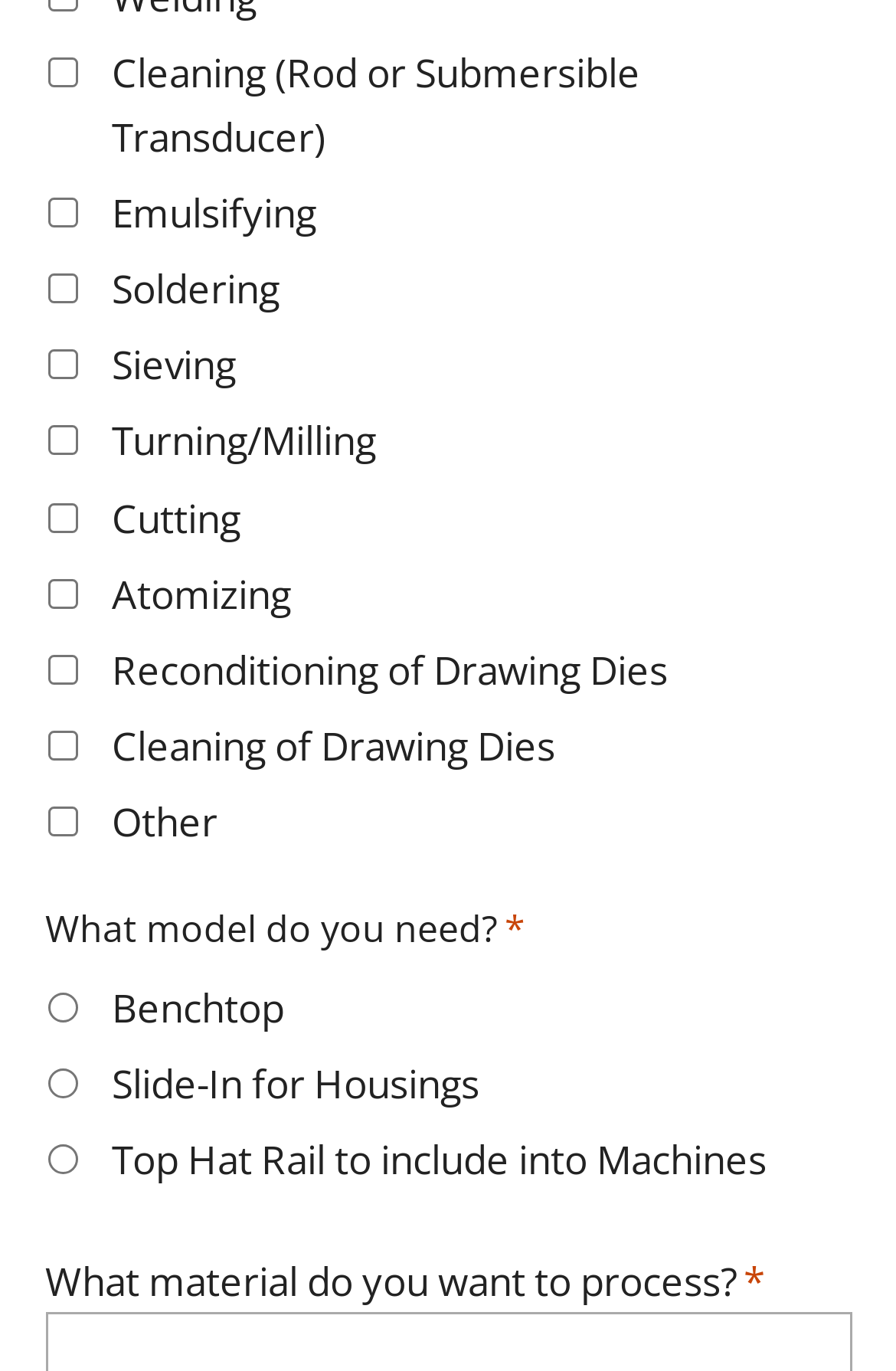Indicate the bounding box coordinates of the element that must be clicked to execute the instruction: "Select the Cleaning (Rod or Submersible Transducer) option". The coordinates should be given as four float numbers between 0 and 1, i.e., [left, top, right, bottom].

[0.053, 0.043, 0.086, 0.064]